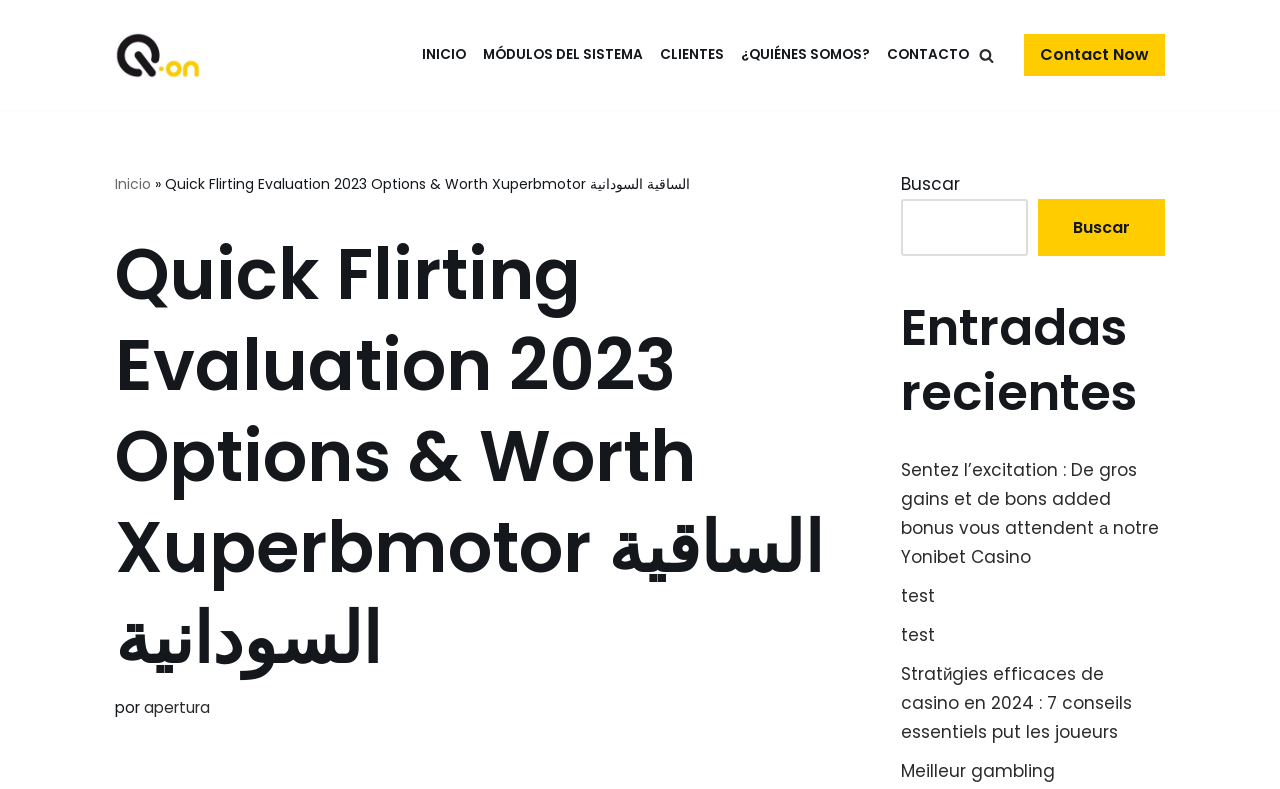How many recent entries are listed?
Examine the image closely and answer the question with as much detail as possible.

The recent entries section contains four links, namely 'Sentez l’excitation : De gros gains et de bons added bonus vous attendent а notre Yonibet Casino', 'test', 'test', and 'Stratйgies efficaces de casino en 2024 : 7 conseils essentiels put les joueurs'.